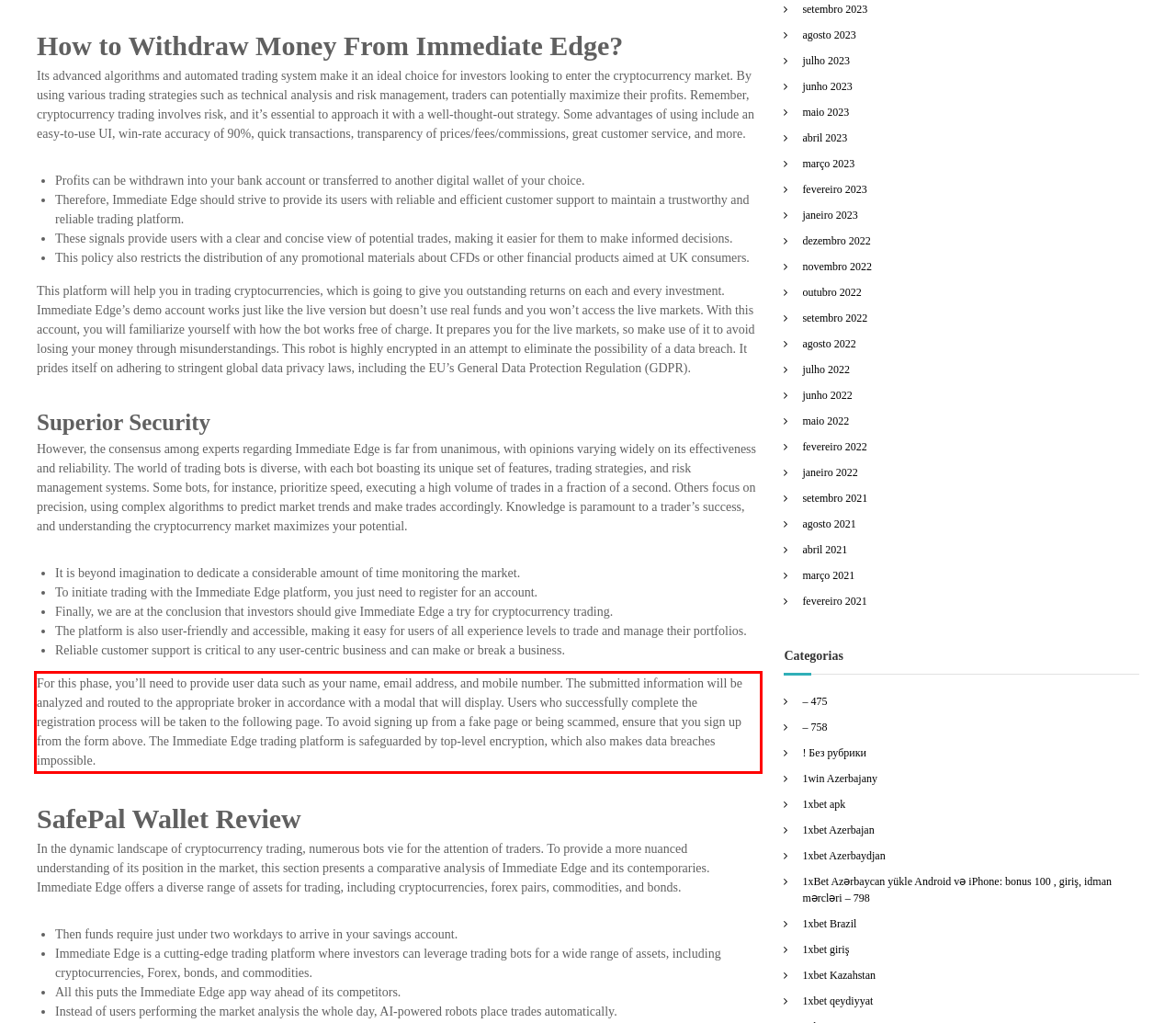Given the screenshot of the webpage, identify the red bounding box, and recognize the text content inside that red bounding box.

For this phase, you’ll need to provide user data such as your name, email address, and mobile number. The submitted information will be analyzed and routed to the appropriate broker in accordance with a modal that will display. Users who successfully complete the registration process will be taken to the following page. To avoid signing up from a fake page or being scammed, ensure that you sign up from the form above. The Immediate Edge trading platform is safeguarded by top-level encryption, which also makes data breaches impossible.